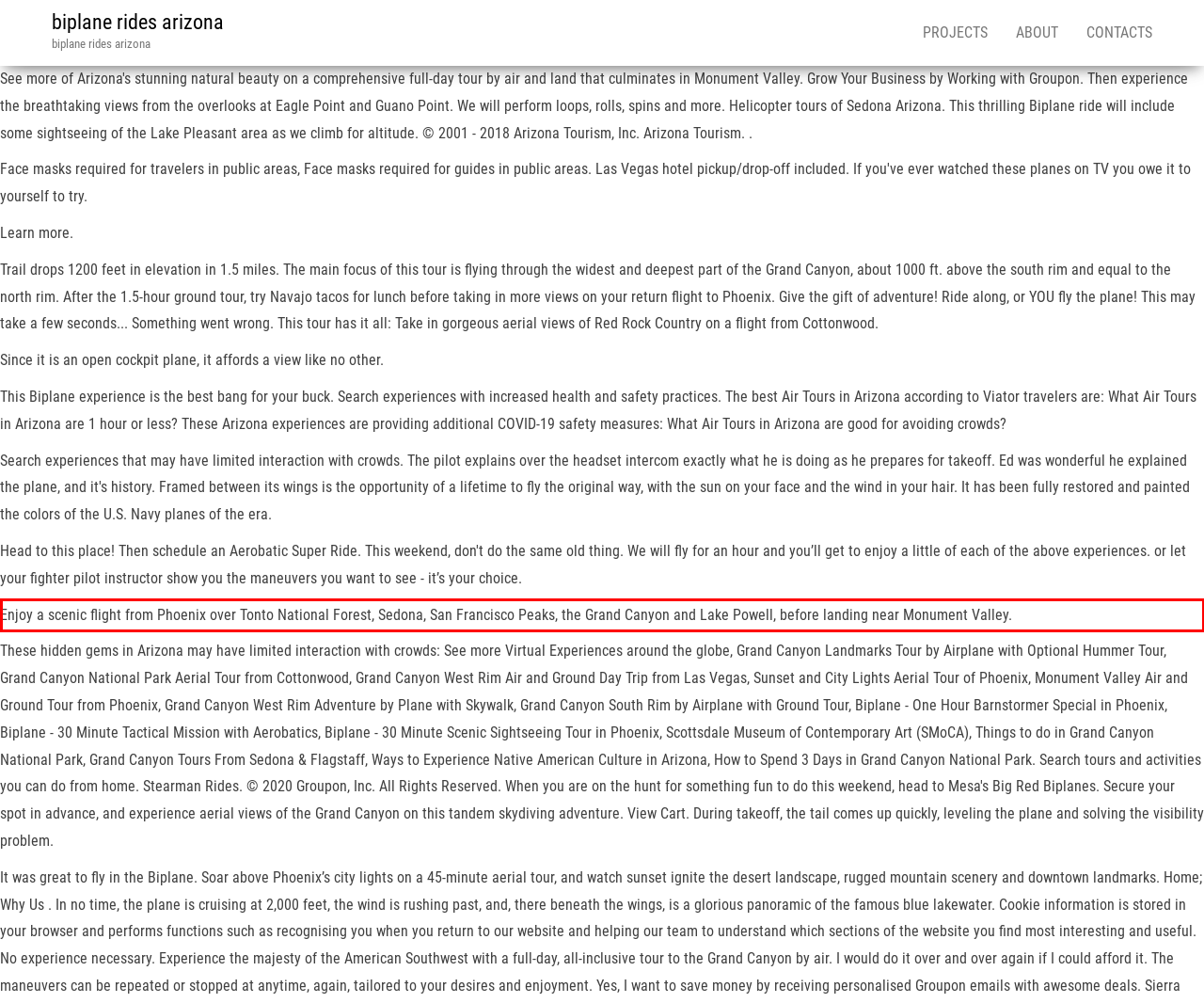Please recognize and transcribe the text located inside the red bounding box in the webpage image.

Enjoy a scenic flight from Phoenix over Tonto National Forest, Sedona, San Francisco Peaks, the Grand Canyon and Lake Powell, before landing near Monument Valley.